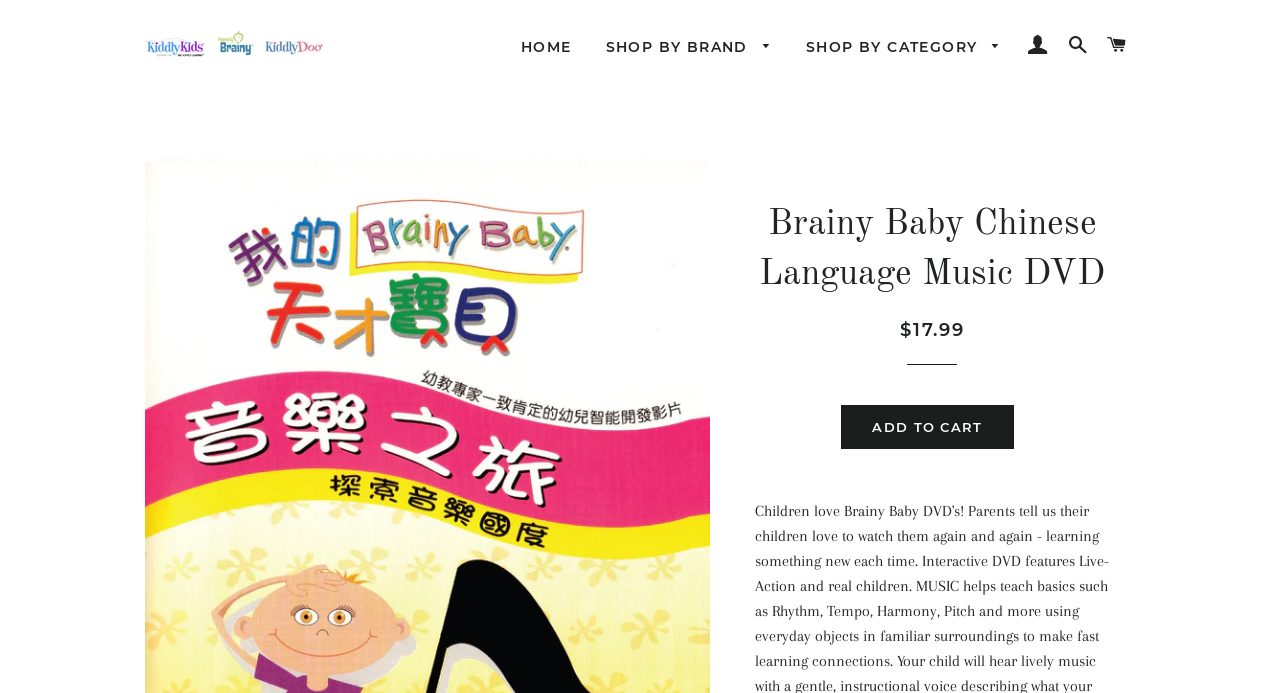Please identify the bounding box coordinates of the clickable area that will fulfill the following instruction: "Search for a product". The coordinates should be in the format of four float numbers between 0 and 1, i.e., [left, top, right, bottom].

[0.828, 0.022, 0.856, 0.108]